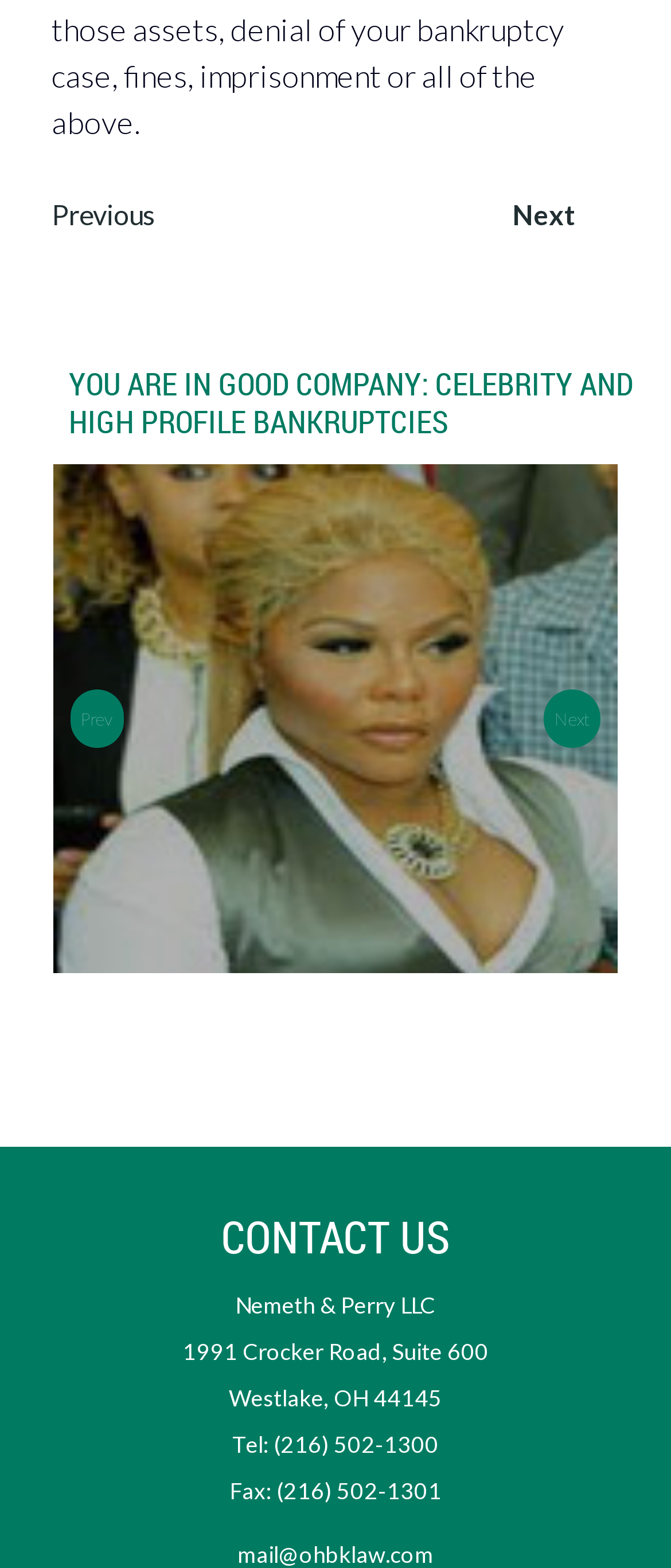Please analyze the image and give a detailed answer to the question:
What is the phone number of the company?

I found the phone number '(216) 502-1300' in the contact information section at the bottom of the webpage, along with the company name and address.